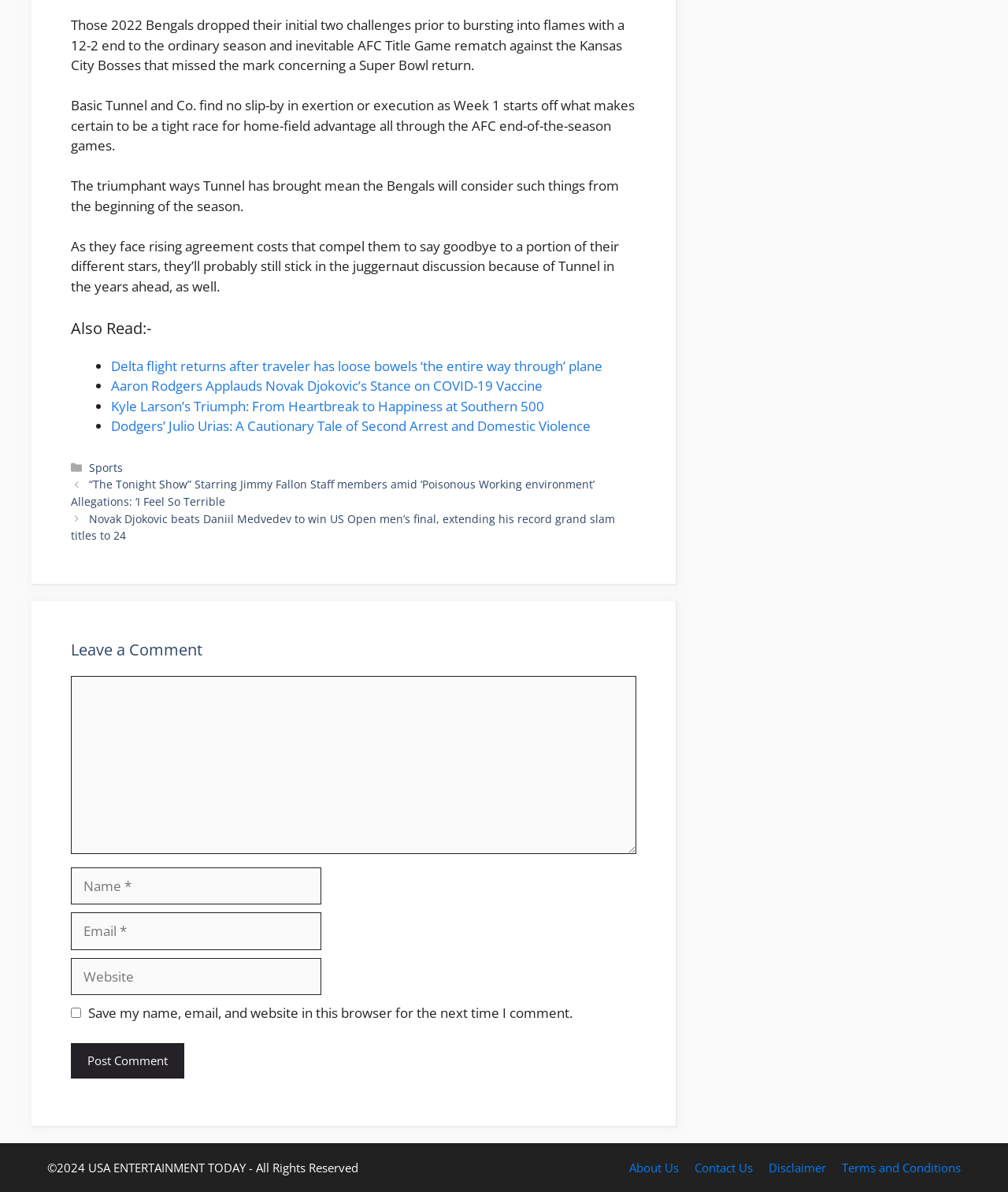How many navigation links are there in the footer?
Based on the image, answer the question with as much detail as possible.

The footer of the webpage has four navigation links, which are 'About Us', 'Contact Us', 'Disclaimer', and 'Terms and Conditions'. These links provide additional information about the website and its policies.